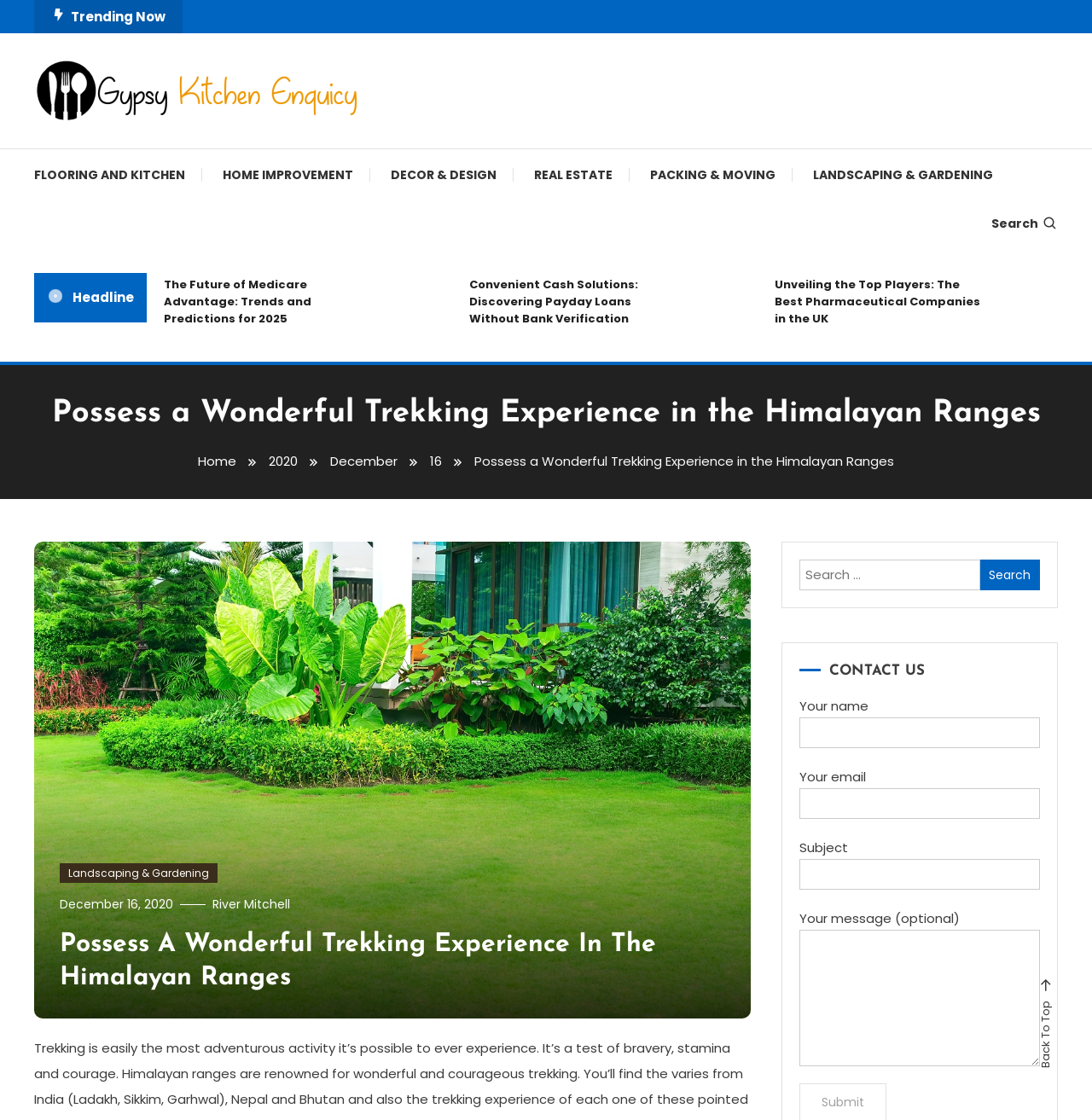Highlight the bounding box coordinates of the element that should be clicked to carry out the following instruction: "Read the article about trekking in the Himalayan Ranges". The coordinates must be given as four float numbers ranging from 0 to 1, i.e., [left, top, right, bottom].

[0.031, 0.349, 0.969, 0.39]